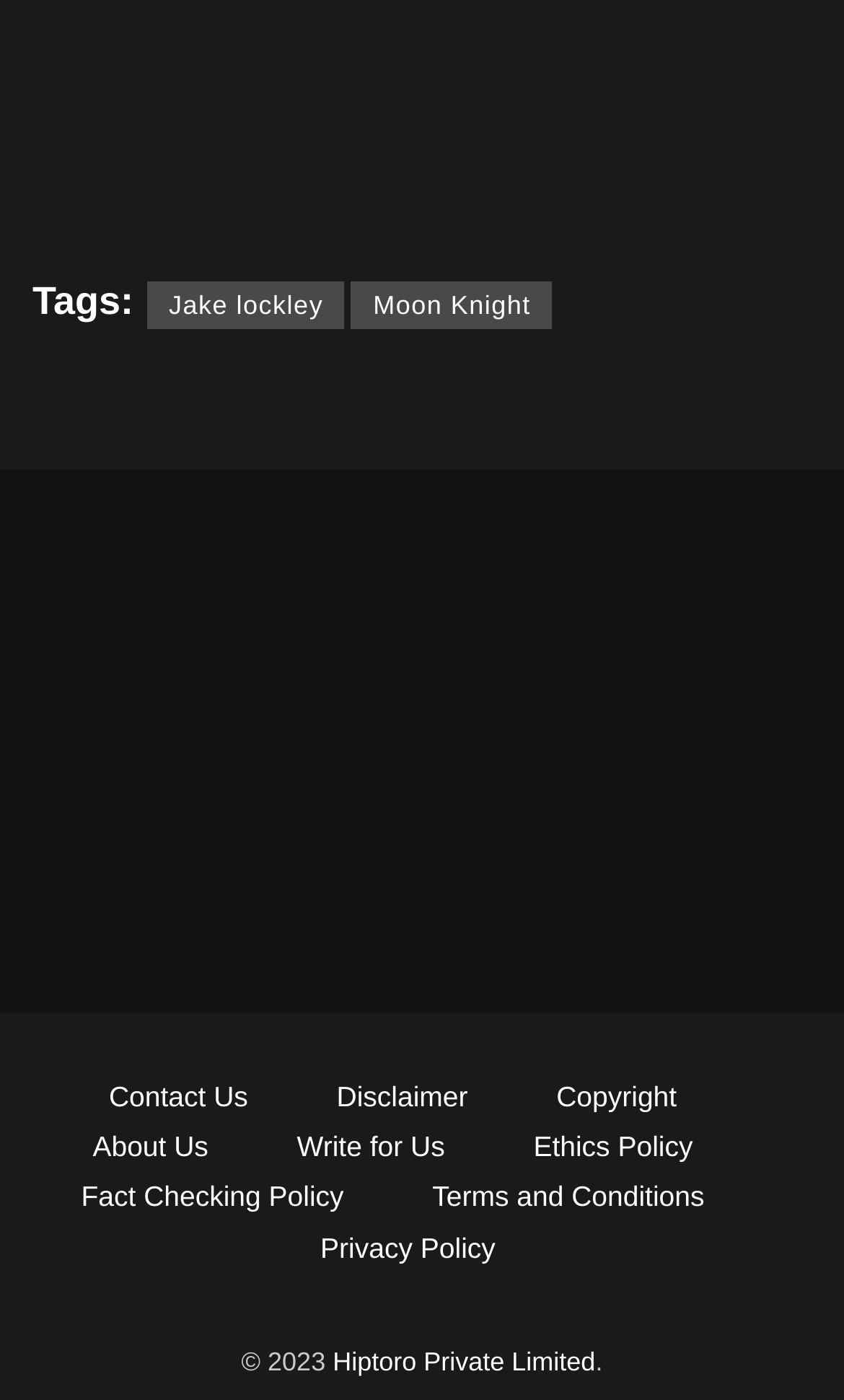Look at the image and give a detailed response to the following question: How many tags are mentioned in the top section?

I looked at the top section of the webpage and found two links with the text 'Jake lockley' and 'Moon Knight', which are likely tags. Therefore, there are 2 tags mentioned.